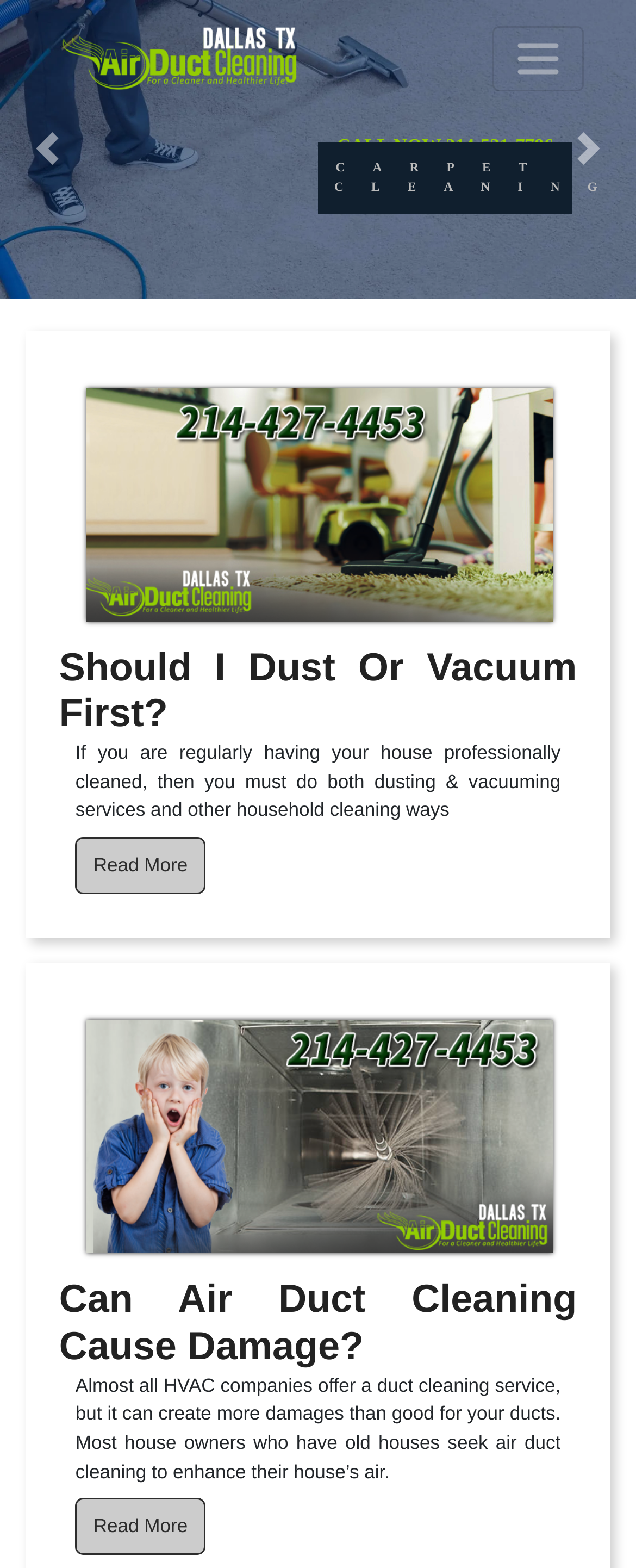Illustrate the webpage thoroughly, mentioning all important details.

The webpage is about Air Duct Cleaning services in Dallas, TX, with a focus on eco-friendly solutions and free estimates. At the top left, there is a logo of "Air Duct Cleaning Dallas" accompanied by a link. Next to it, on the top right, is a toggle navigation button. 

Below the logo, there is a large banner image related to upholstery cleaning in Dallas, taking up the full width of the page. On top of this image, there are two text elements: "UPHOLSTERY CLEANING" and "CALL NOW" with a phone number "214-531-7796". 

On the top left and right corners, there are "Previous" and "Next" buttons, respectively. 

The main content of the page is divided into two sections. The first section is about the article "Should I Dust Or Vacuum First?" with an image, a heading, and a brief summary of the article. There is a "Read More" link at the bottom of this section. 

The second section is about the article "Can Air Duct Cleaning Cause Damage?" with an image, a heading, and a brief summary of the article. There is also a "Read More" link at the bottom of this section.